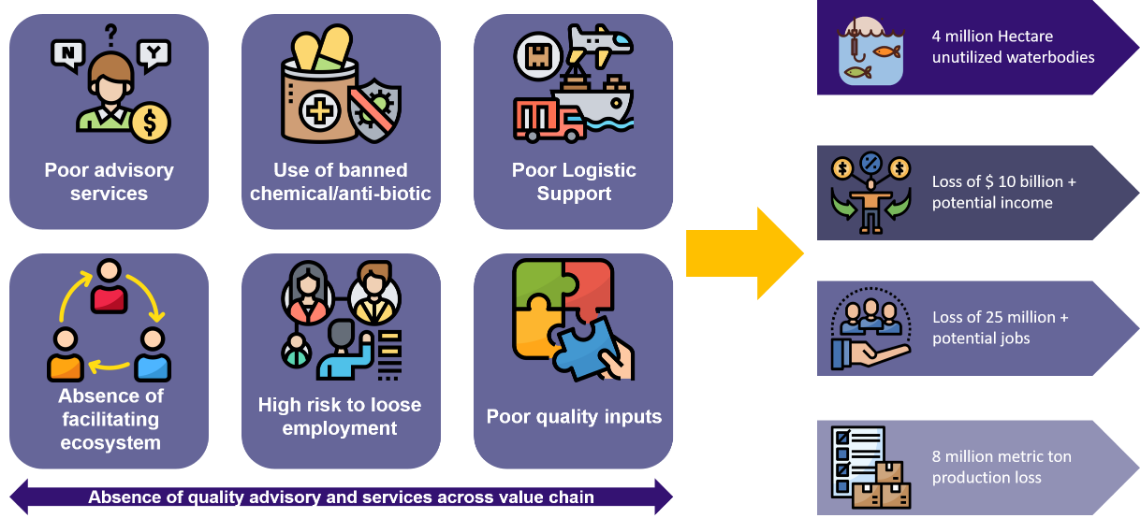Create a vivid and detailed description of the image.

The image presents a visually engaging infographic highlighting critical challenges faced in the fishery sector. It features several icons representing issues such as "Poor advisory services," "Use of banned chemicals/antibiotics," "Poor logistic support," "Absence of facilitating ecosystem," "High risk to lose employment," and "Poor quality inputs." Alongside these challenges, it illustrates their significant impacts, including the potential loss of $10 billion in income, 25 million jobs, and an 8 million metric ton production shortfall, while also noting the existence of 4 million hectares of unutilized water bodies. The layout emphasizes the urgent need for improved quality advisory services across the value chain to mitigate these losses and enhance sector development.